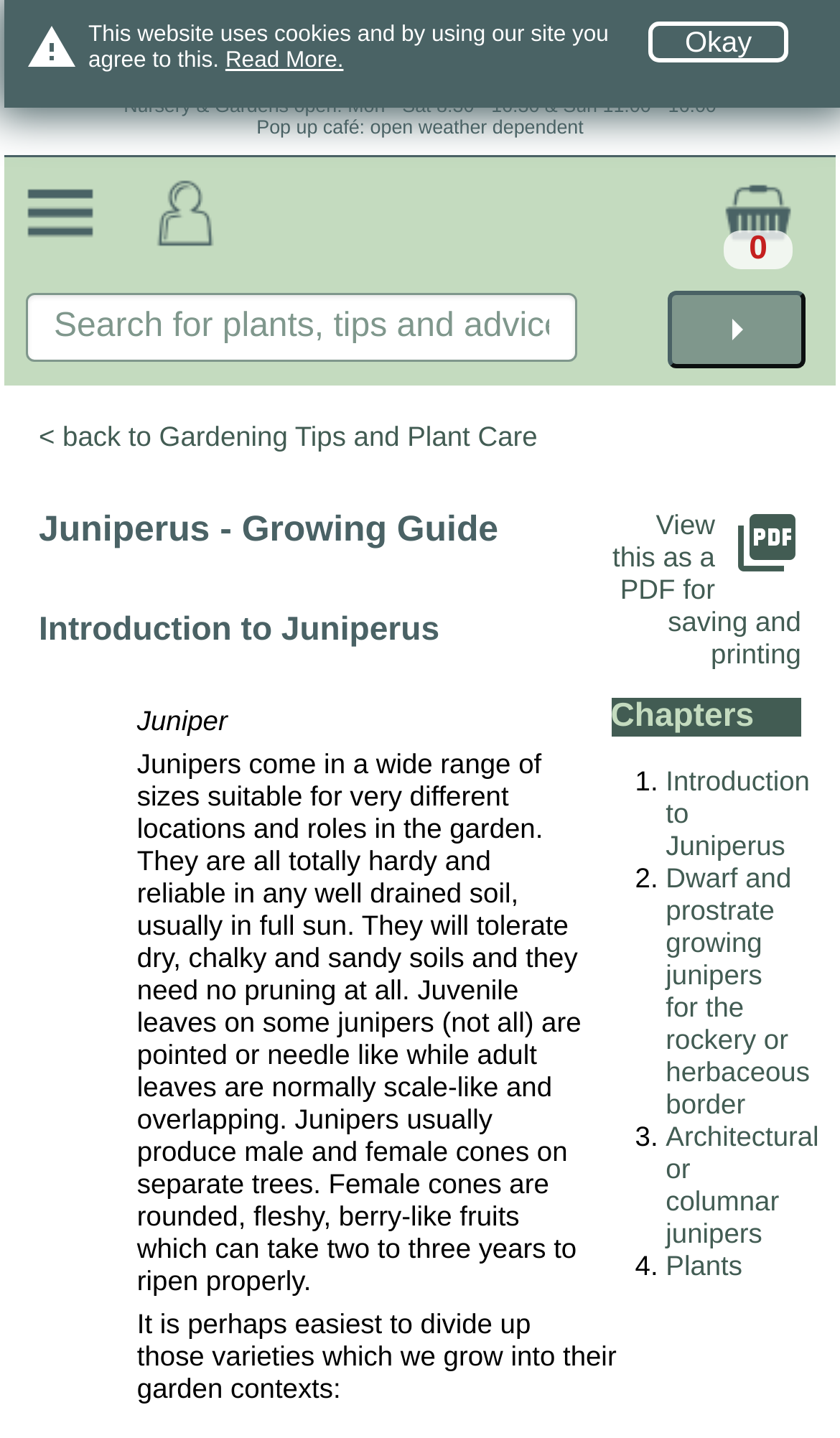Bounding box coordinates are specified in the format (top-left x, top-left y, bottom-right x, bottom-right y). All values are floating point numbers bounded between 0 and 1. Please provide the bounding box coordinate of the region this sentence describes: Okay

[0.772, 0.015, 0.938, 0.043]